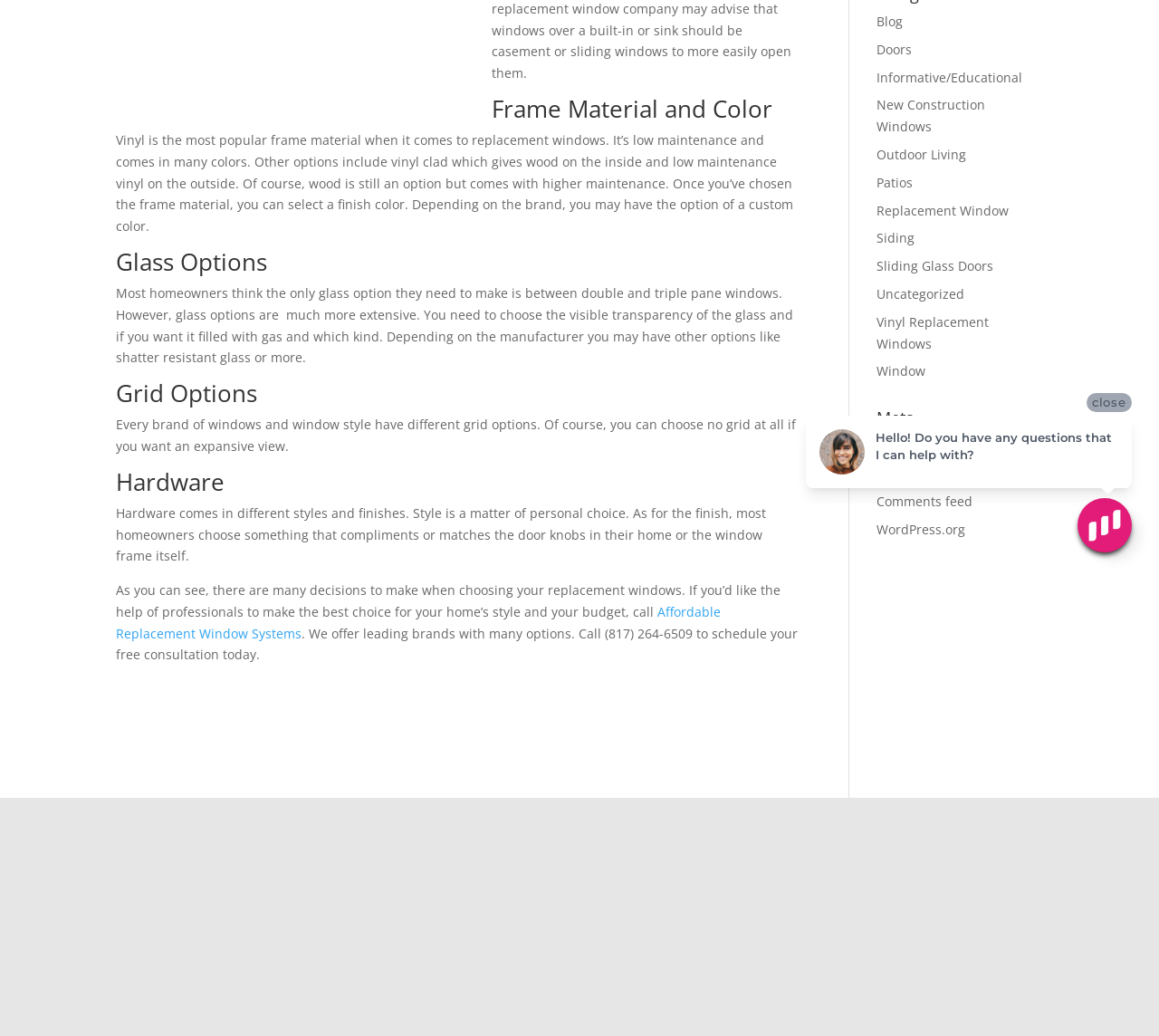Given the element description Siding, identify the bounding box coordinates for the UI element on the webpage screenshot. The format should be (top-left x, top-left y, bottom-right x, bottom-right y), with values between 0 and 1.

[0.756, 0.221, 0.789, 0.238]